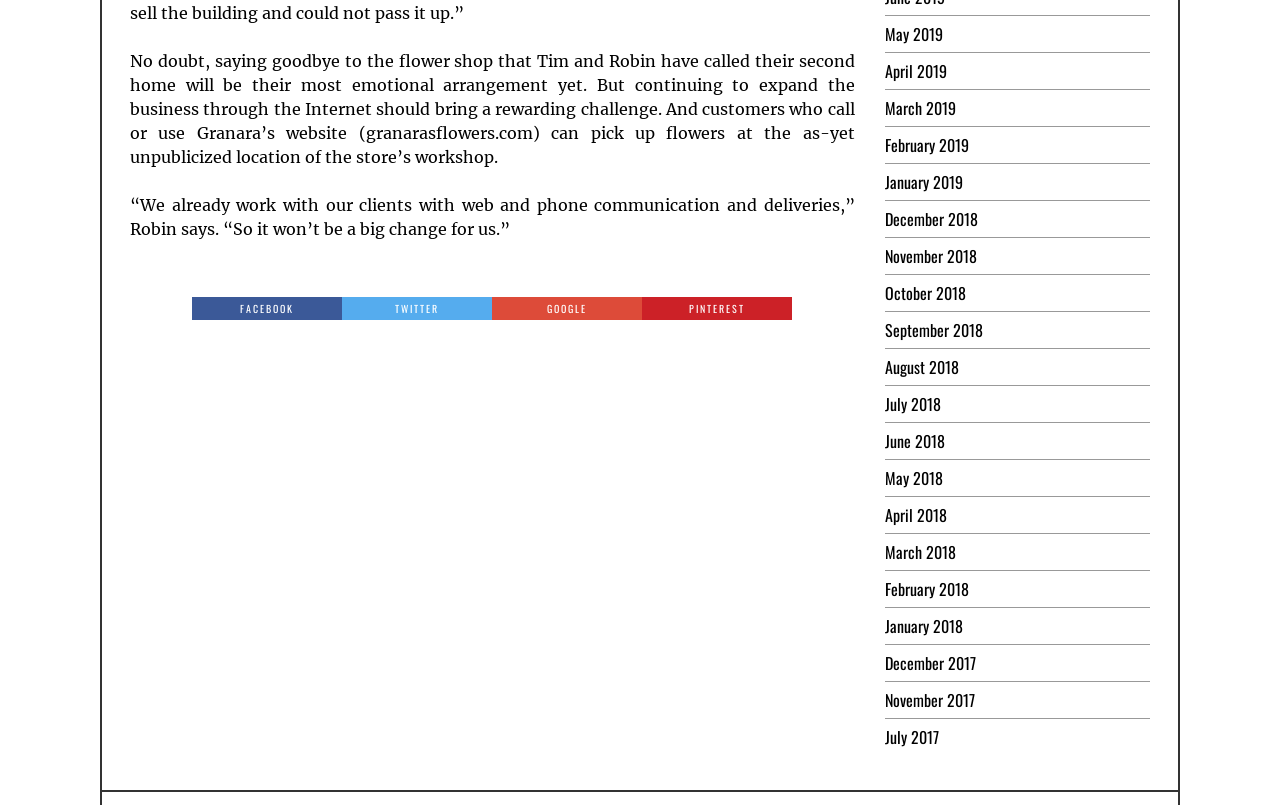What is the earliest month mentioned in the webpage?
Answer the question with a detailed explanation, including all necessary information.

The earliest month mentioned in the webpage is July 2017, which can be found in the list of links on the right side of the webpage.